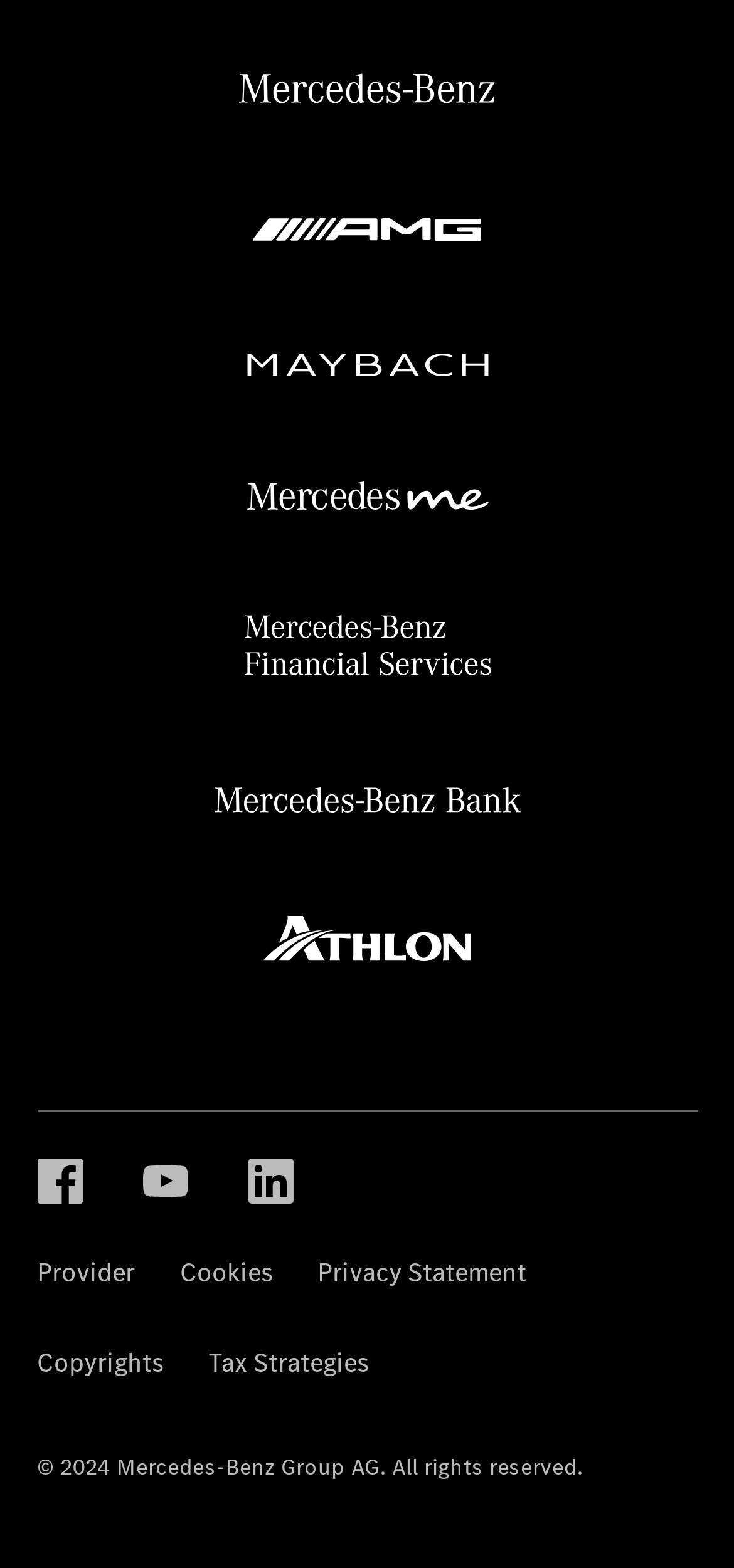What is the year mentioned in the copyright statement?
Please provide a single word or phrase as the answer based on the screenshot.

2024